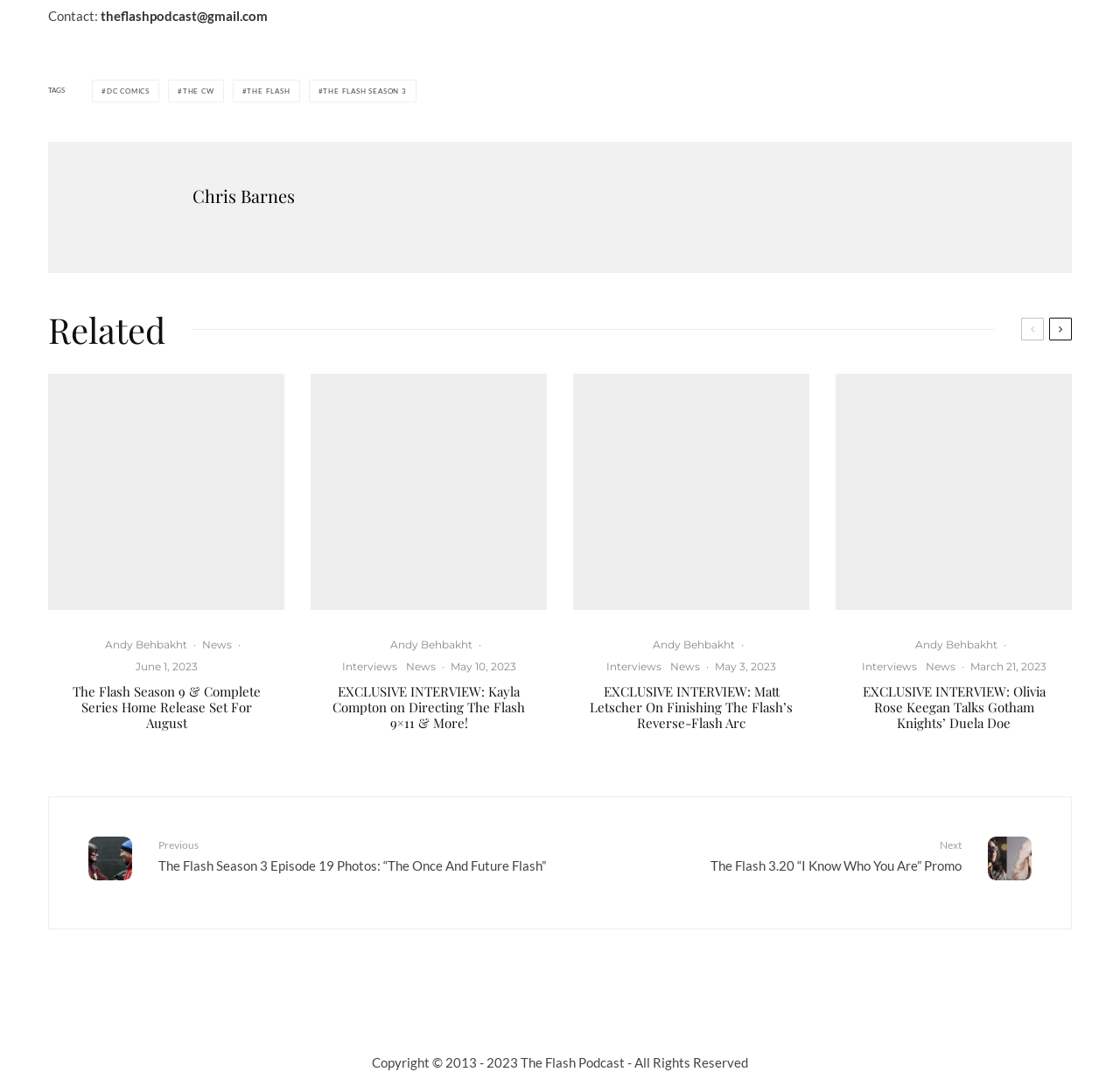Locate the bounding box coordinates of the clickable region to complete the following instruction: "Check the latest news."

[0.18, 0.589, 0.207, 0.605]